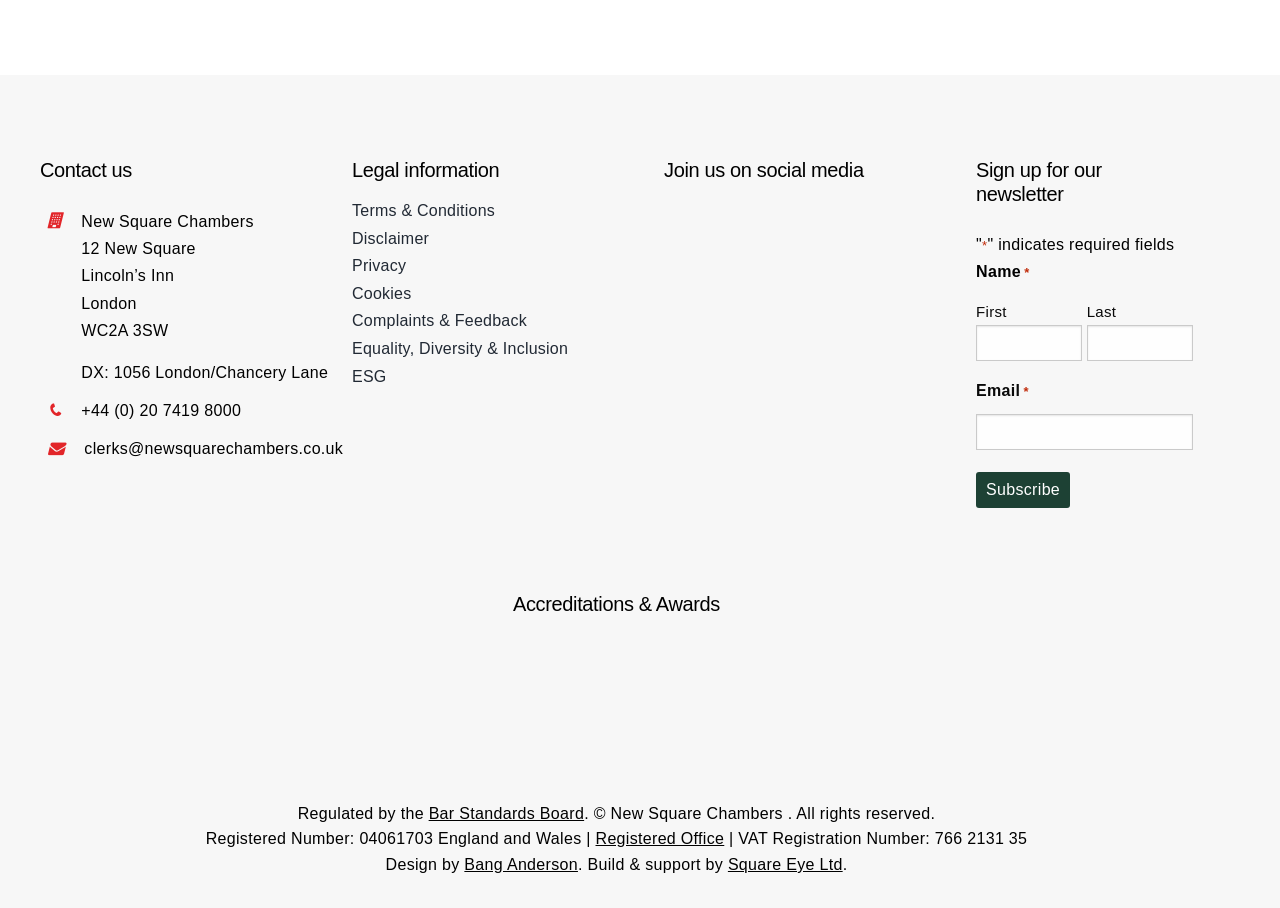Answer succinctly with a single word or phrase:
What is the name of the award won by New Square Chambers in 2023?

Magic Circle Awards 2023: Chambers of the Year - Silver